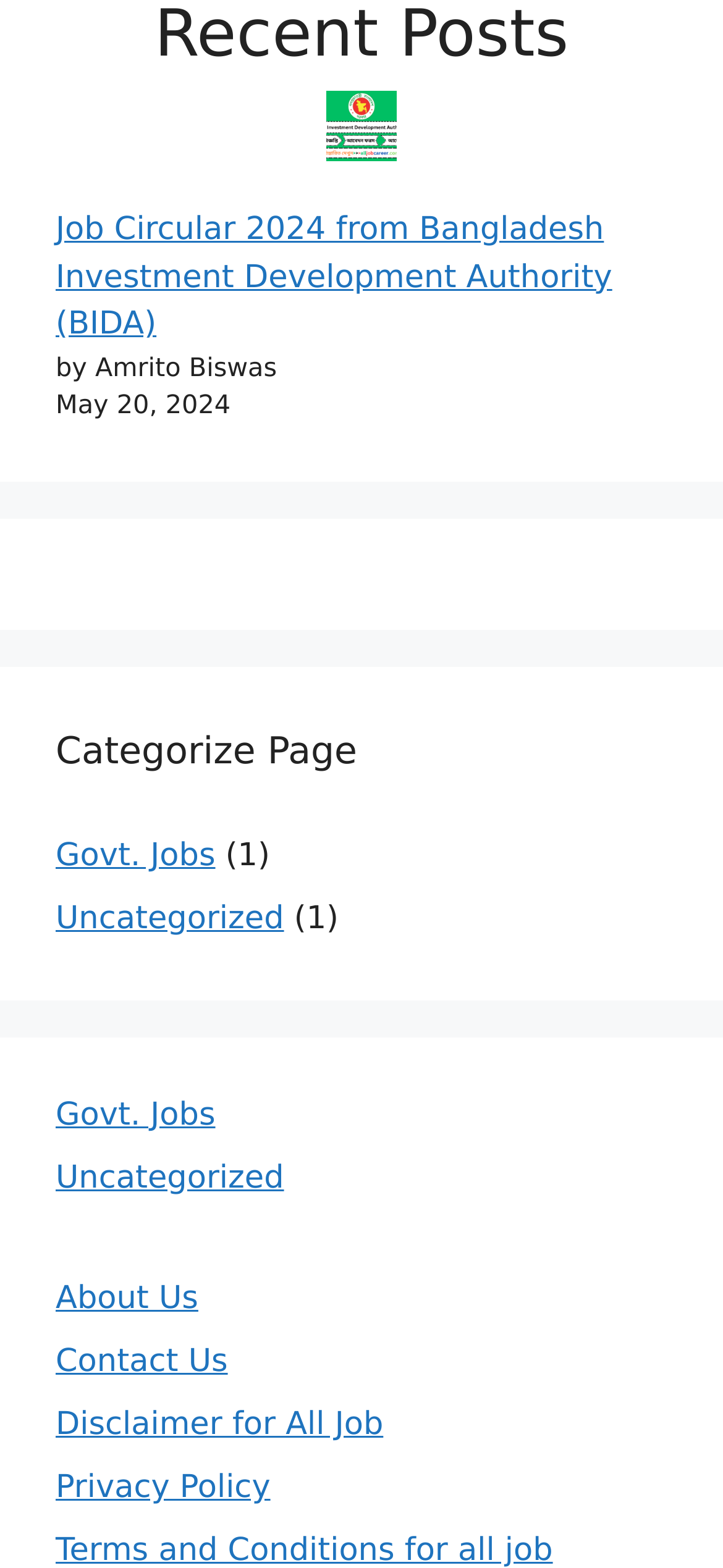Kindly determine the bounding box coordinates of the area that needs to be clicked to fulfill this instruction: "Visit About Us page".

[0.077, 0.817, 0.274, 0.84]